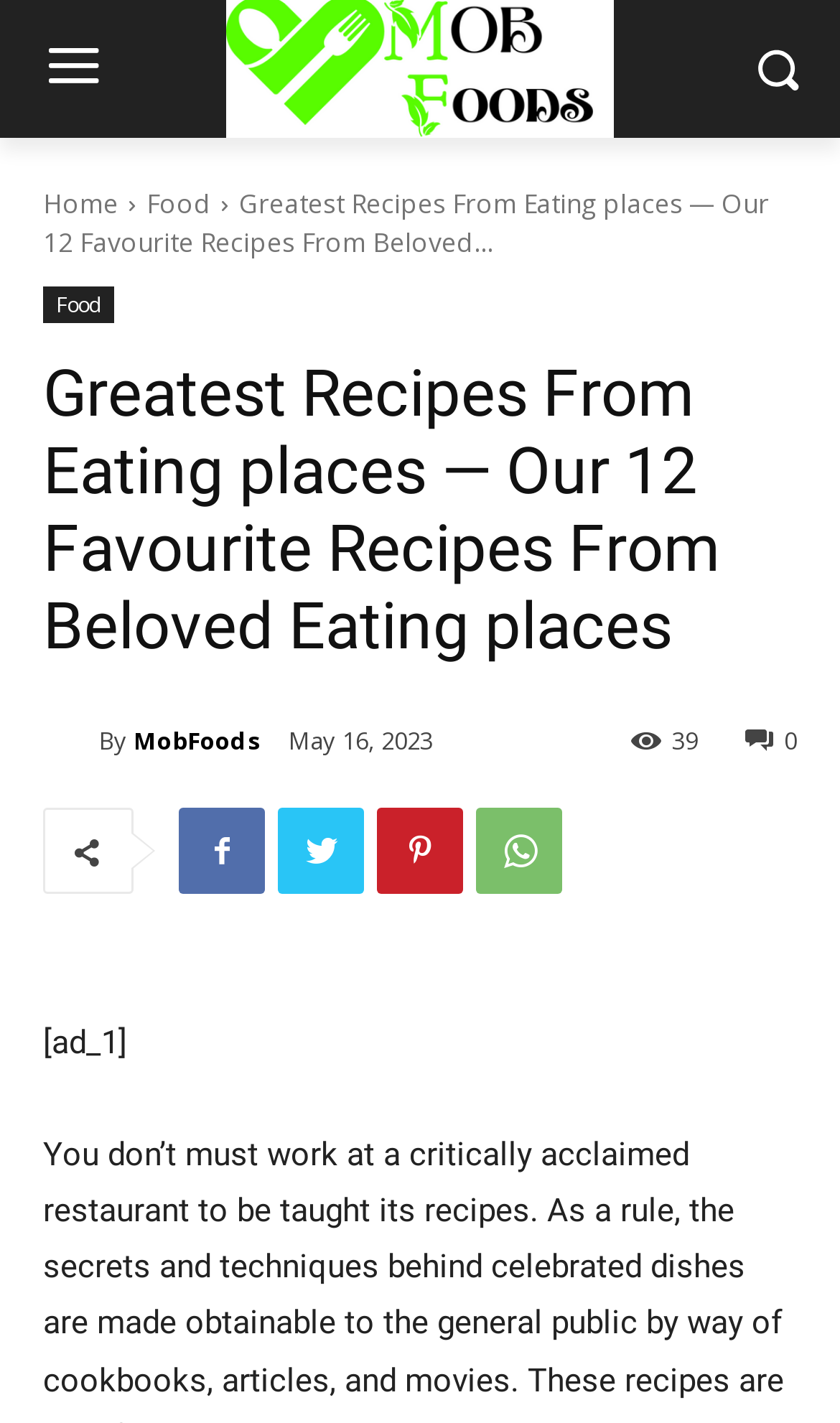Predict the bounding box of the UI element based on this description: "Food".

[0.174, 0.13, 0.251, 0.156]